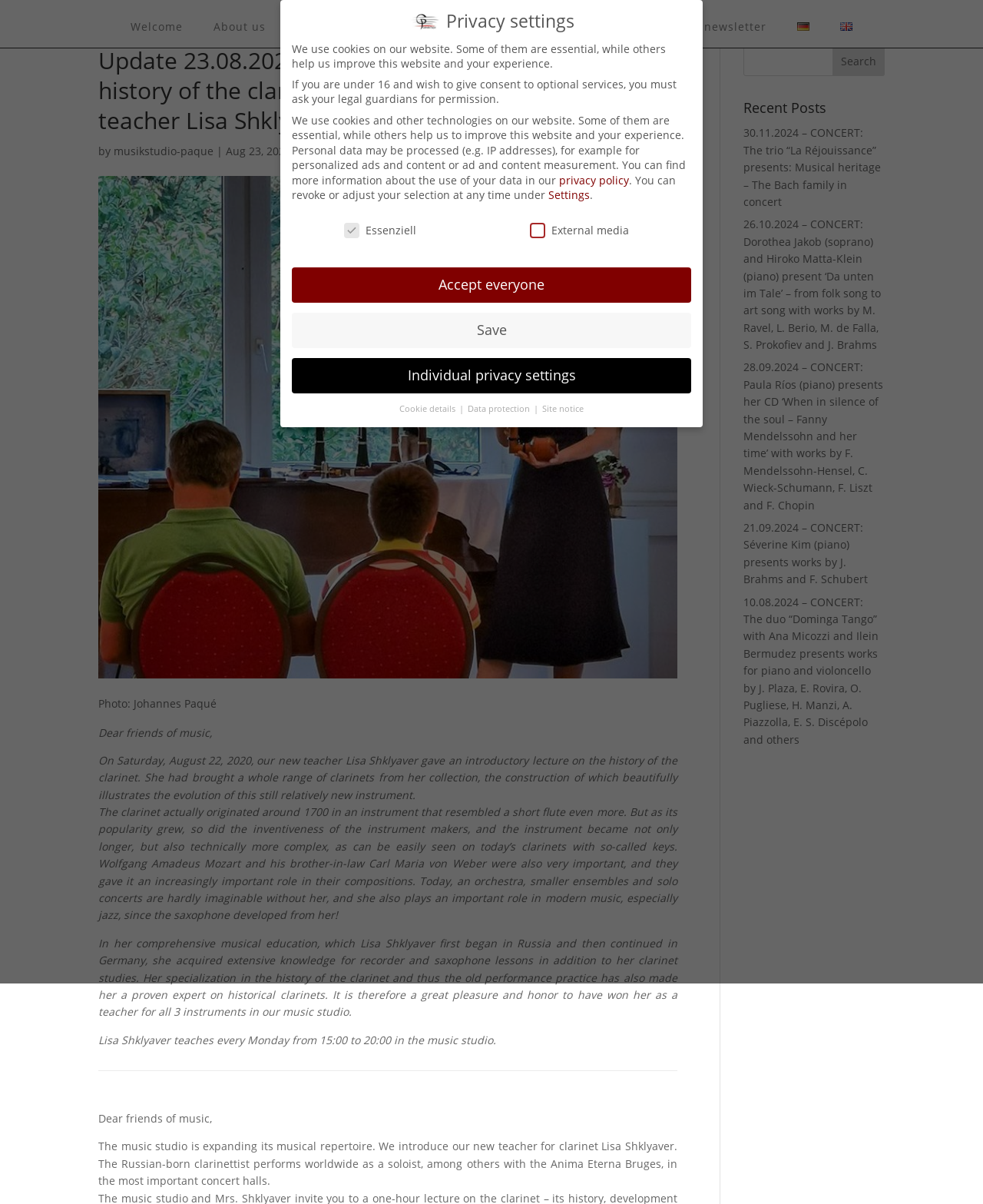Using the element description: "Individual privacy settings", determine the bounding box coordinates for the specified UI element. The coordinates should be four float numbers between 0 and 1, [left, top, right, bottom].

[0.297, 0.297, 0.703, 0.326]